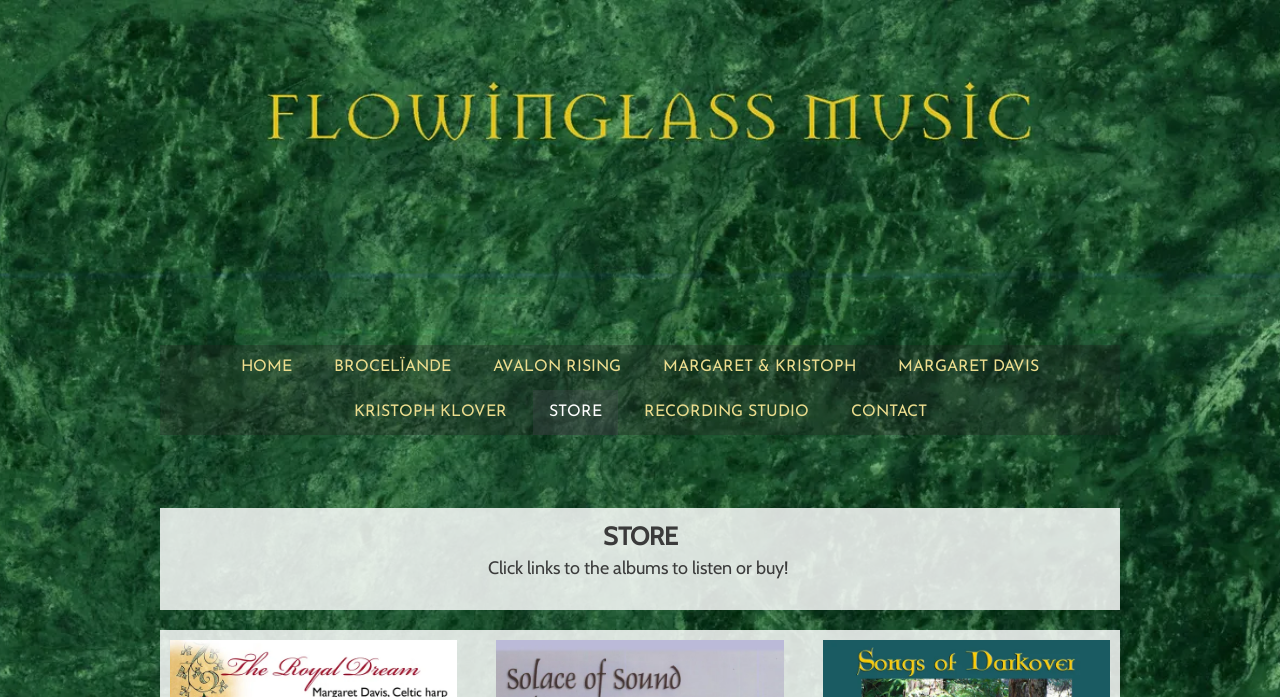From the webpage screenshot, identify the region described by Recording Studio. Provide the bounding box coordinates as (top-left x, top-left y, bottom-right x, bottom-right y), with each value being a floating point number between 0 and 1.

[0.49, 0.559, 0.644, 0.624]